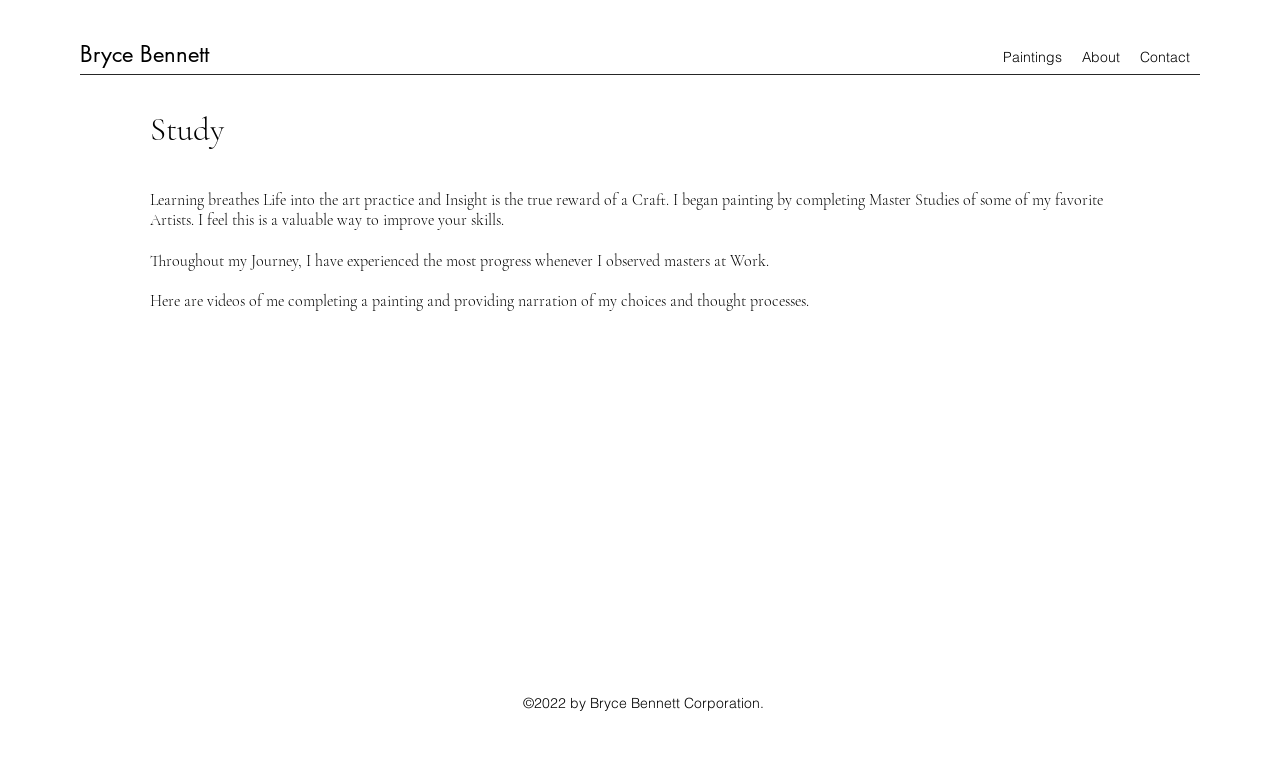What is the artist's approach to improving skills?
Look at the screenshot and respond with one word or a short phrase.

Master Studies